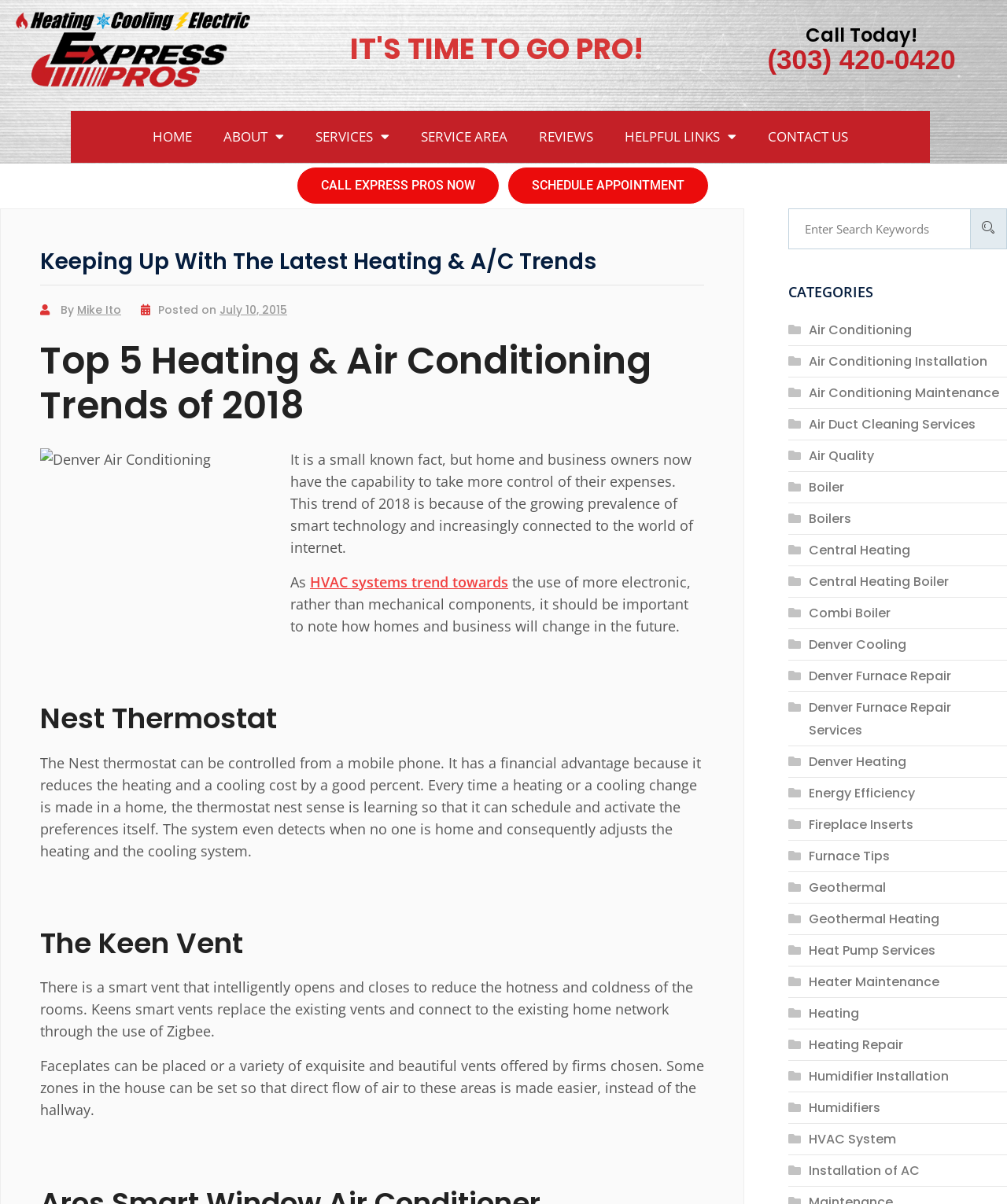Highlight the bounding box coordinates of the element you need to click to perform the following instruction: "View Product Focus."

None